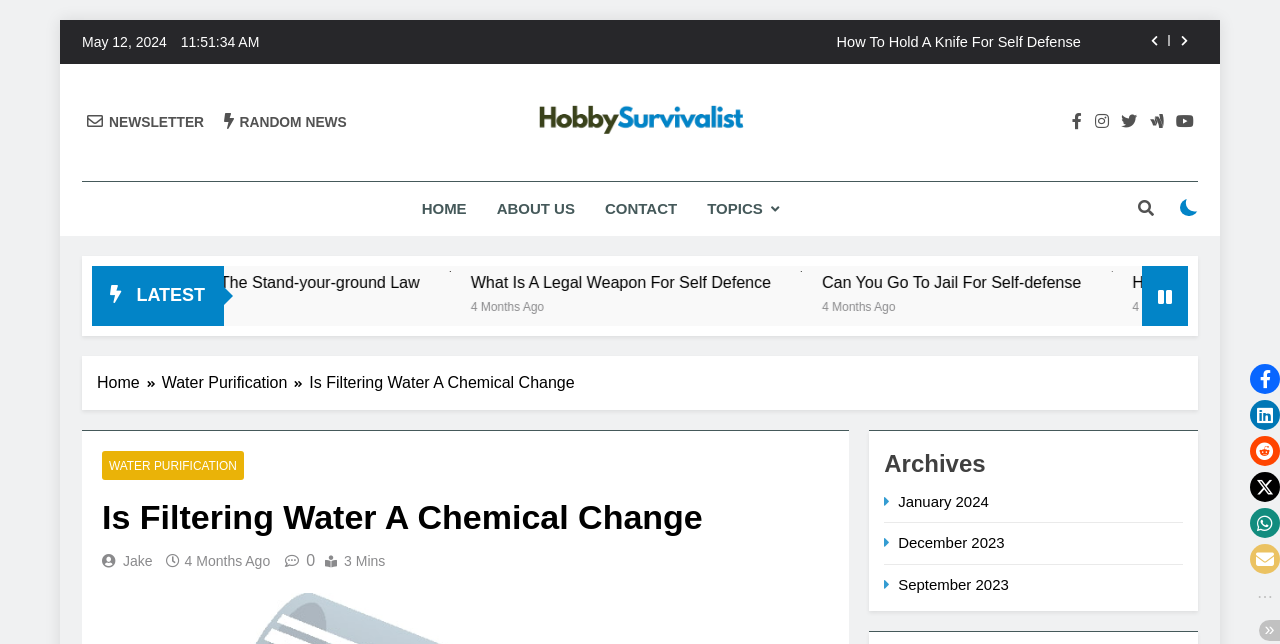Please provide the bounding box coordinates for the element that needs to be clicked to perform the instruction: "Click on the 'TOPICS' link". The coordinates must consist of four float numbers between 0 and 1, formatted as [left, top, right, bottom].

[0.541, 0.282, 0.62, 0.366]